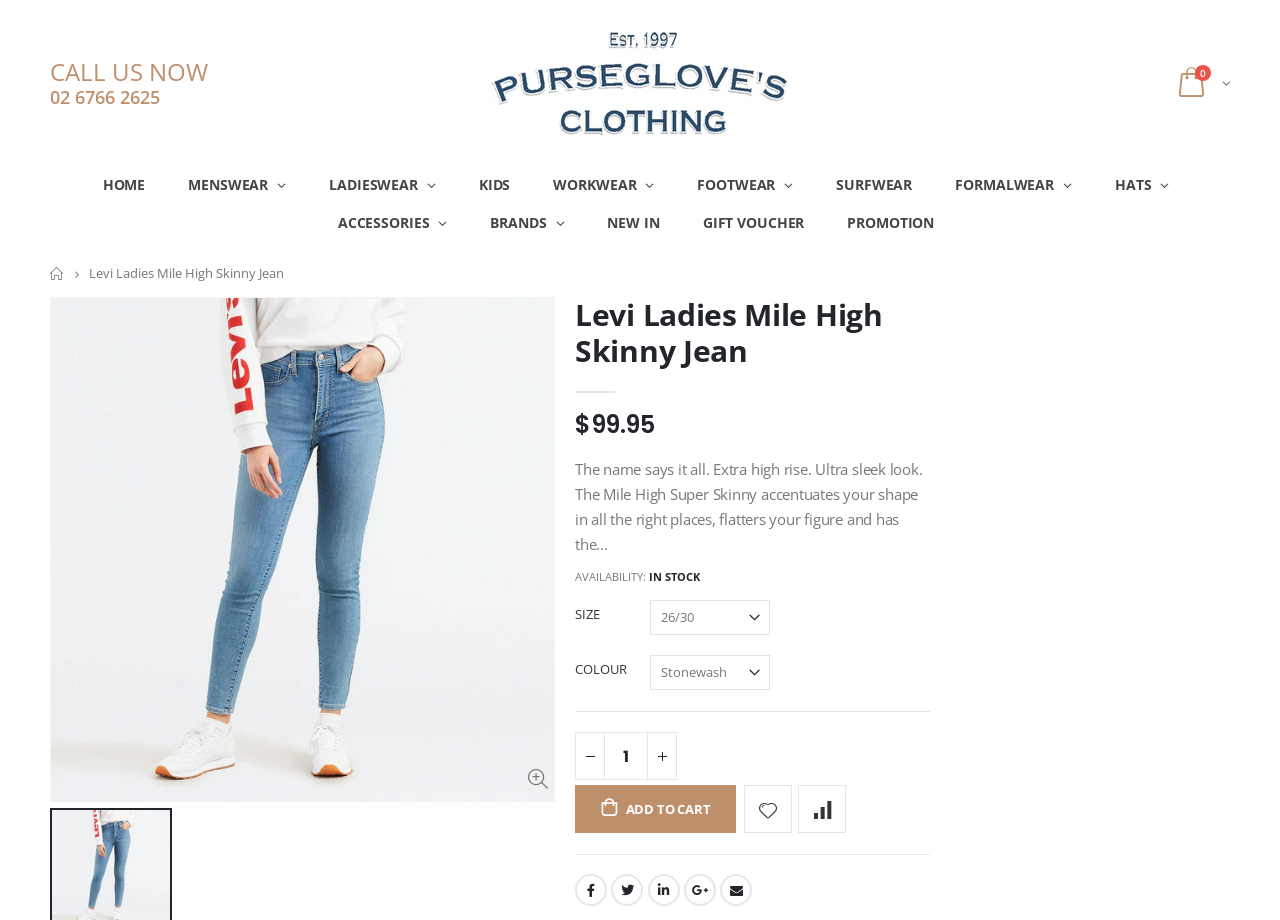Reply to the question with a single word or phrase:
What is the availability of the product?

IN STOCK